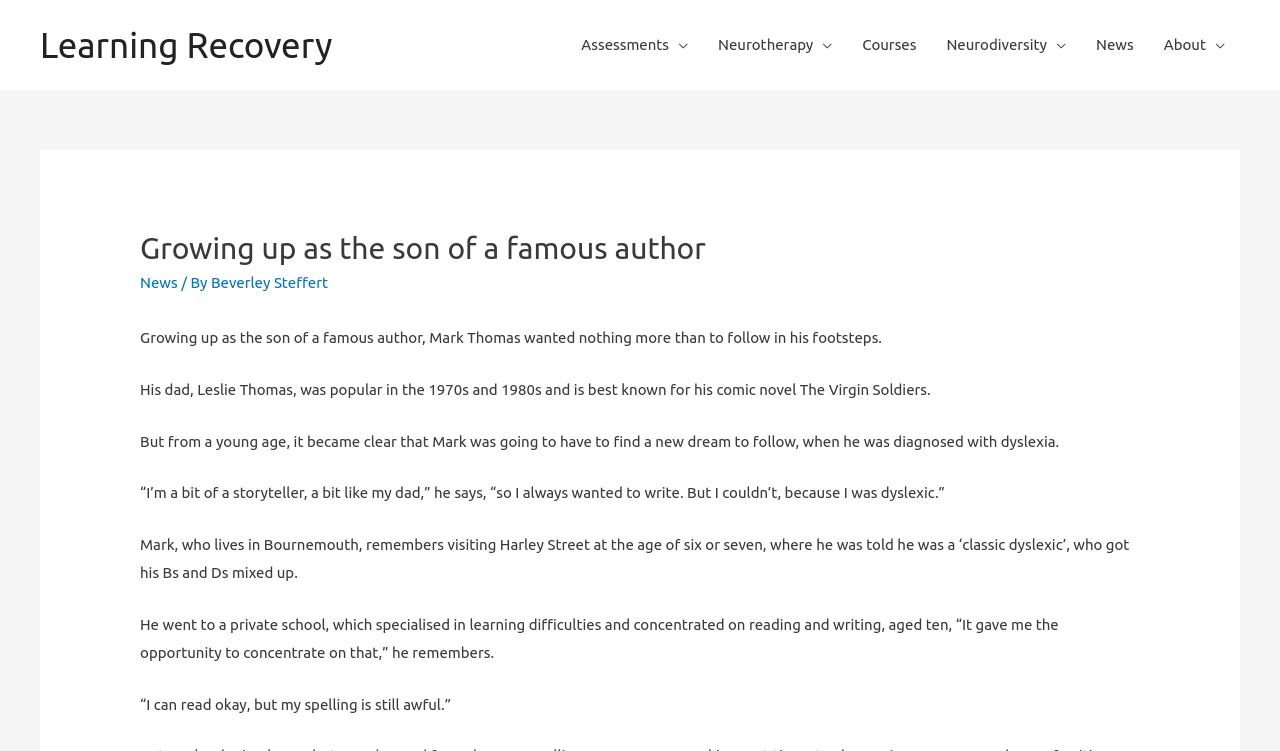Given the element description: "Nowhere Band", predict the bounding box coordinates of the UI element it refers to, using four float numbers between 0 and 1, i.e., [left, top, right, bottom].

None